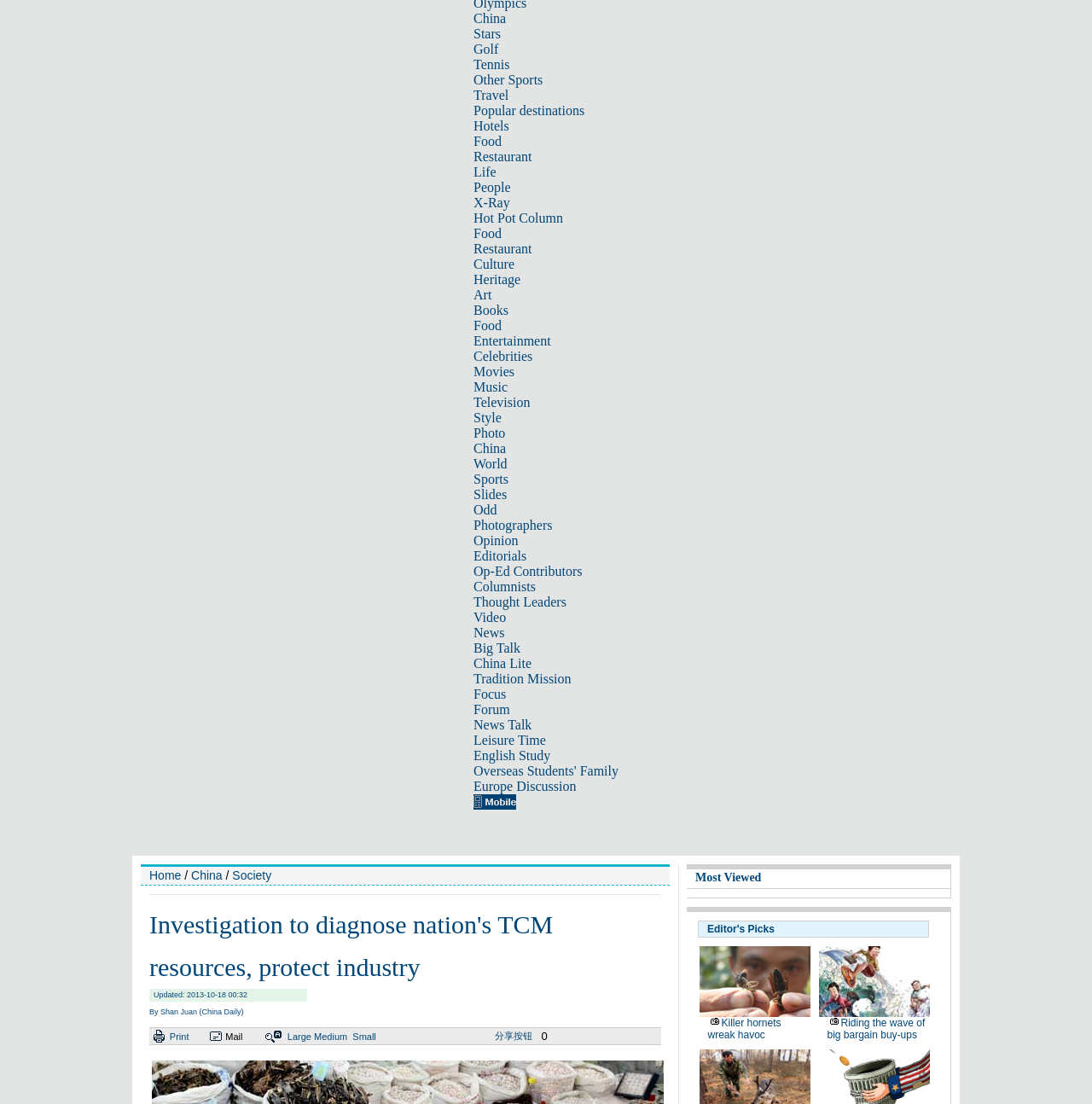Using the webpage screenshot, find the UI element described by Popular destinations. Provide the bounding box coordinates in the format (top-left x, top-left y, bottom-right x, bottom-right y), ensuring all values are floating point numbers between 0 and 1.

[0.434, 0.094, 0.535, 0.107]